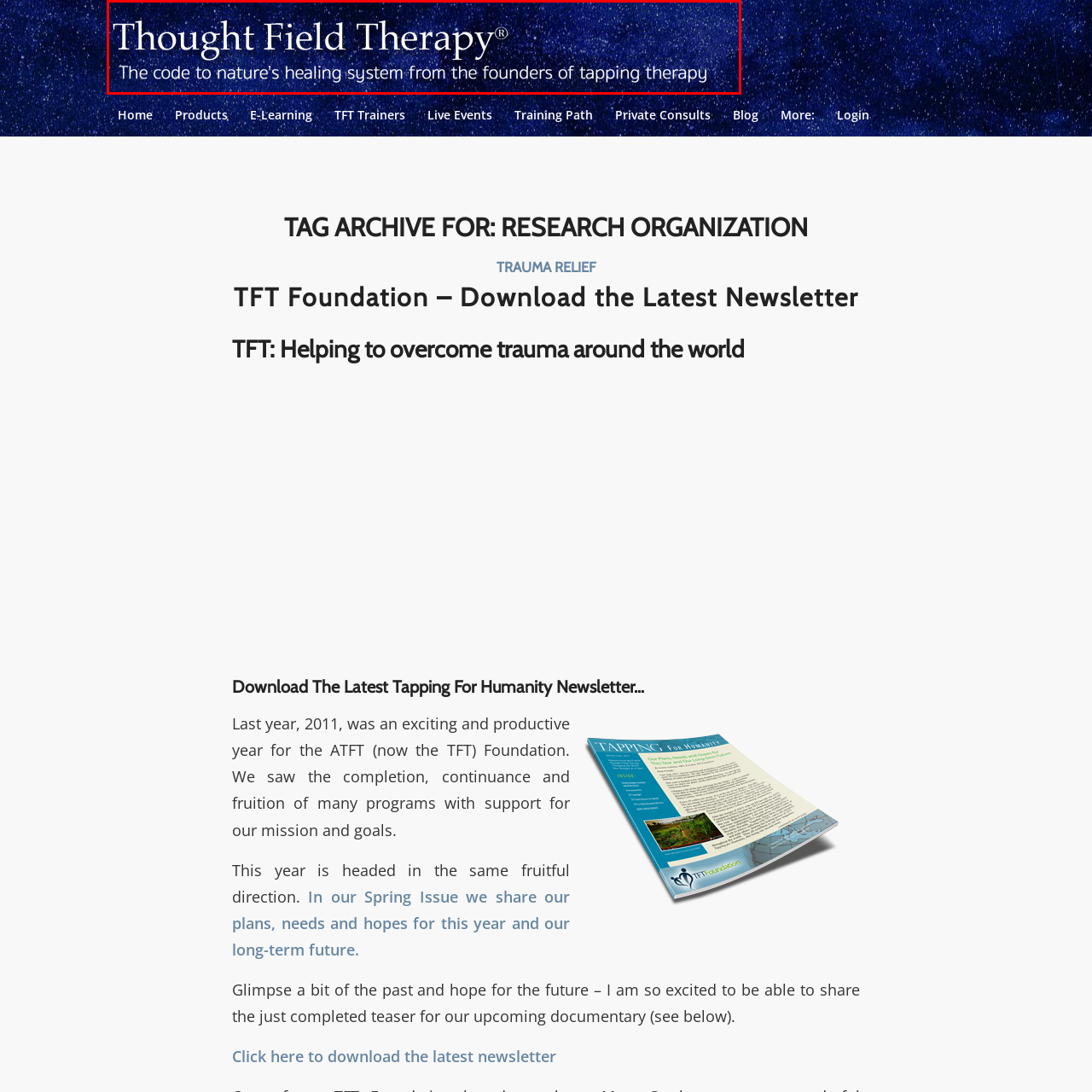Check the image highlighted by the red rectangle and provide a single word or phrase for the question:
What is the tagline of Thought Field Therapy?

The code to nature's healing system